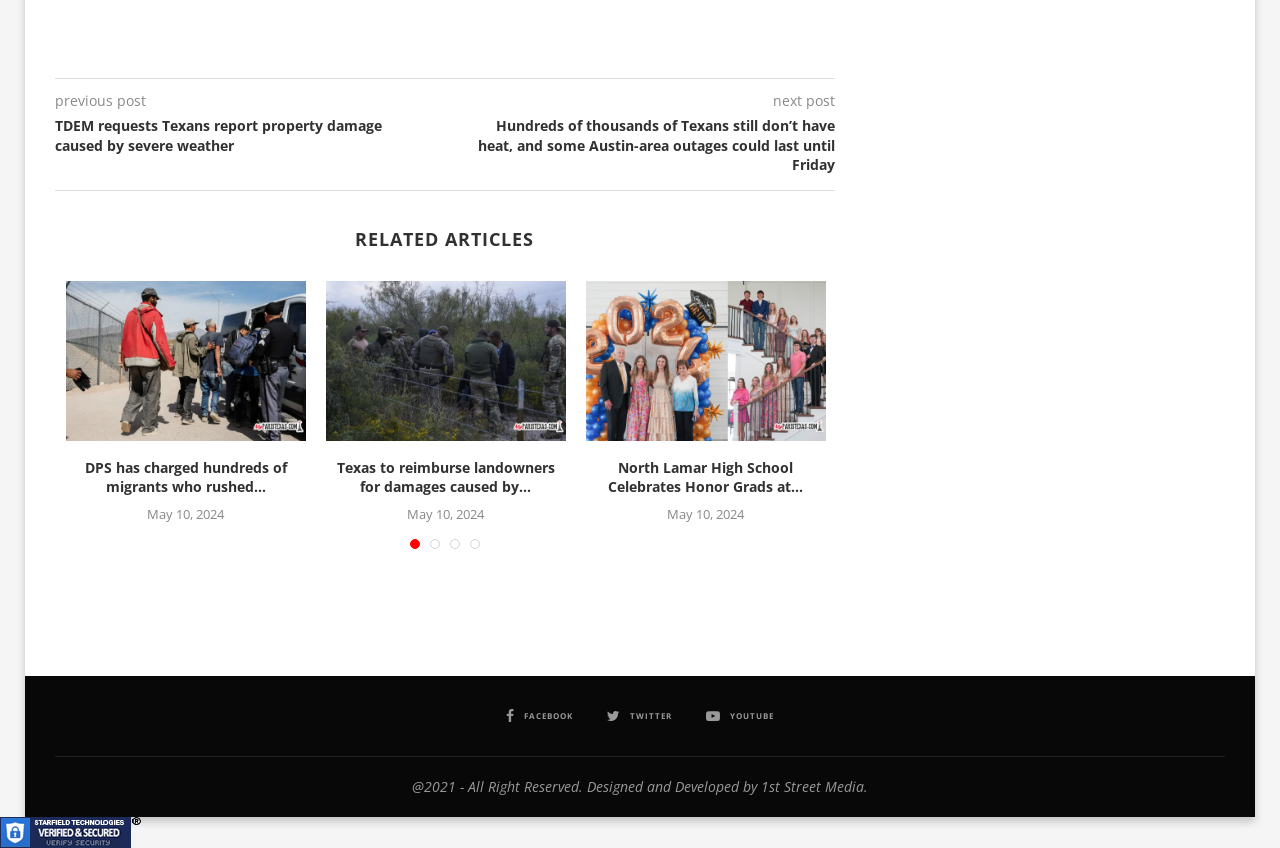Please identify the bounding box coordinates of the area that needs to be clicked to follow this instruction: "View related article about DPS has charged hundreds of migrants who rushed a border gate with rioting".

[0.052, 0.331, 0.239, 0.52]